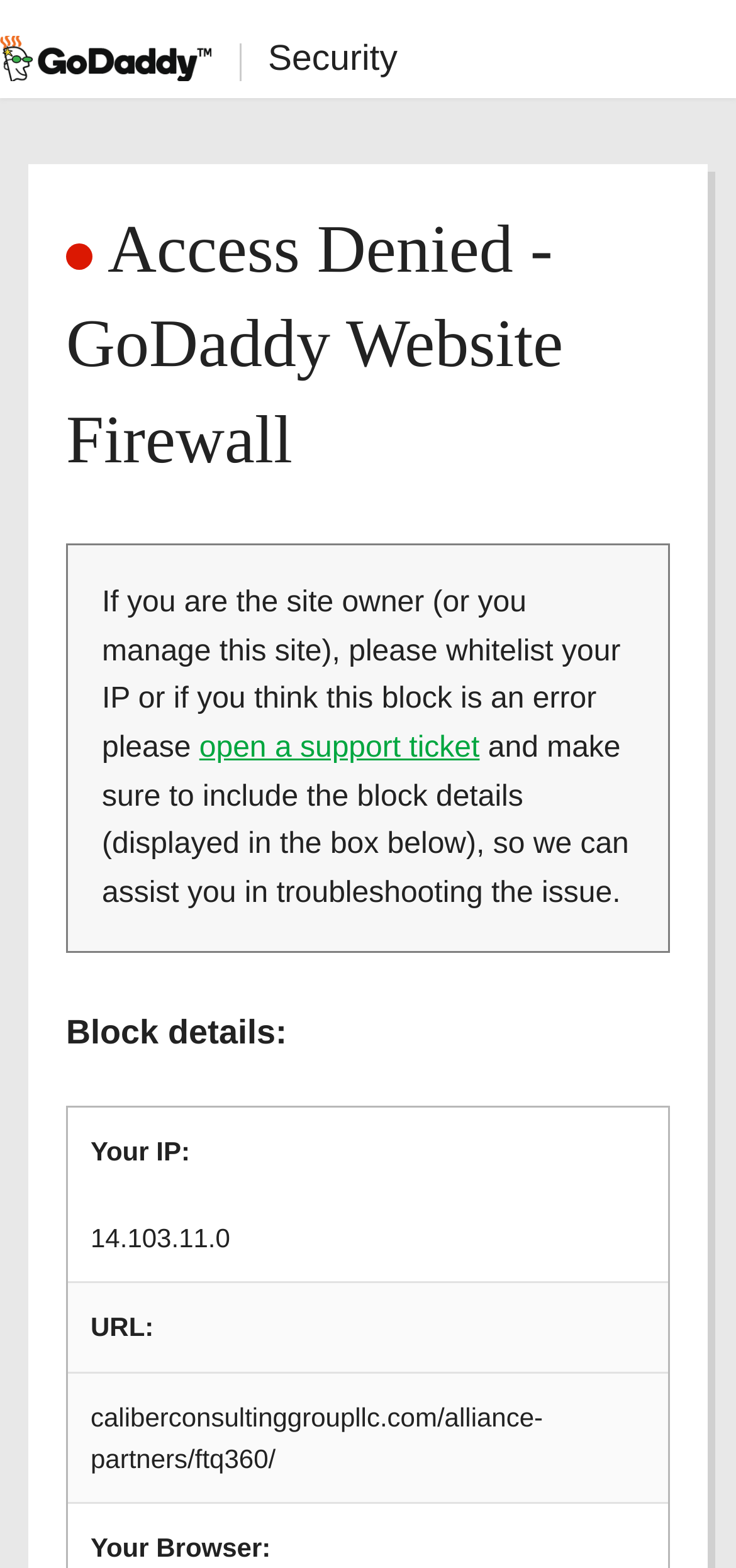Locate the heading on the webpage and return its text.

Access Denied - GoDaddy Website Firewall